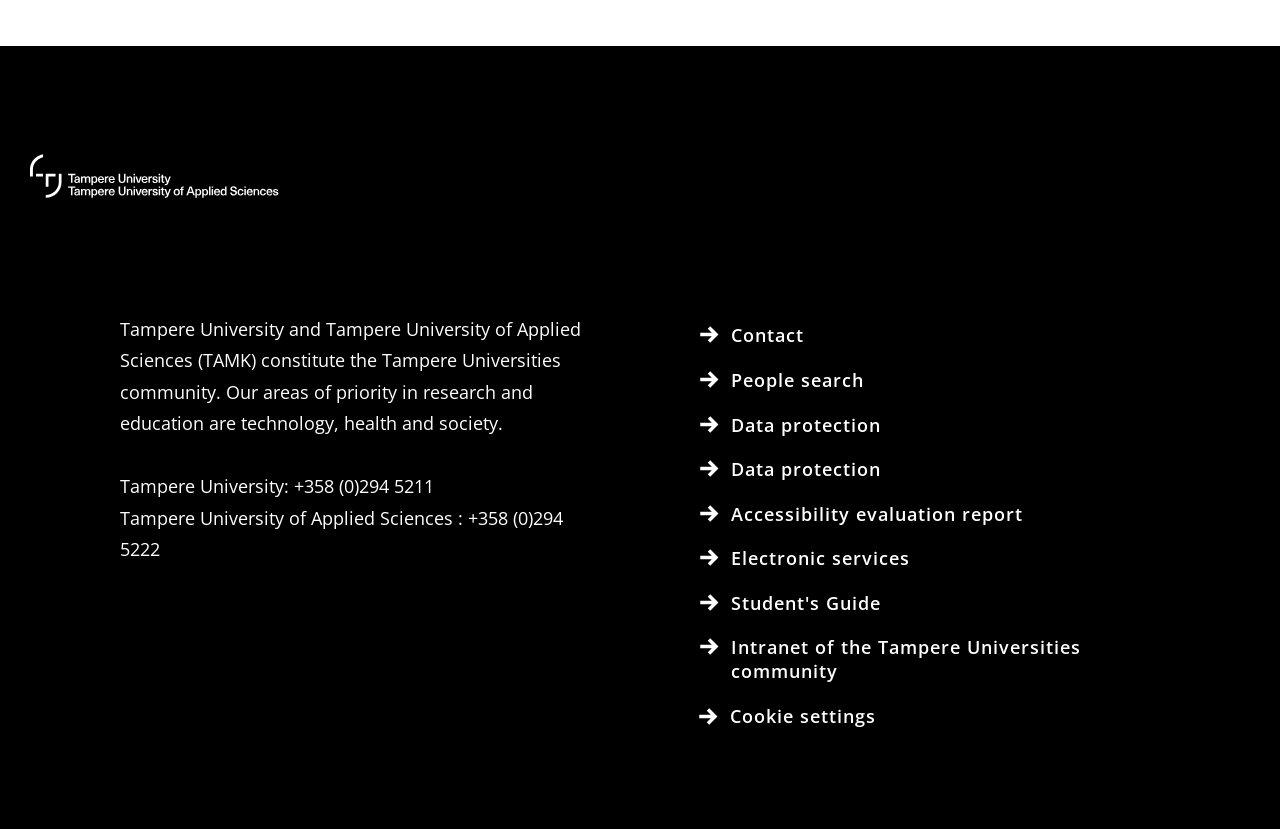Highlight the bounding box of the UI element that corresponds to this description: "Contact".

[0.531, 0.378, 0.891, 0.432]